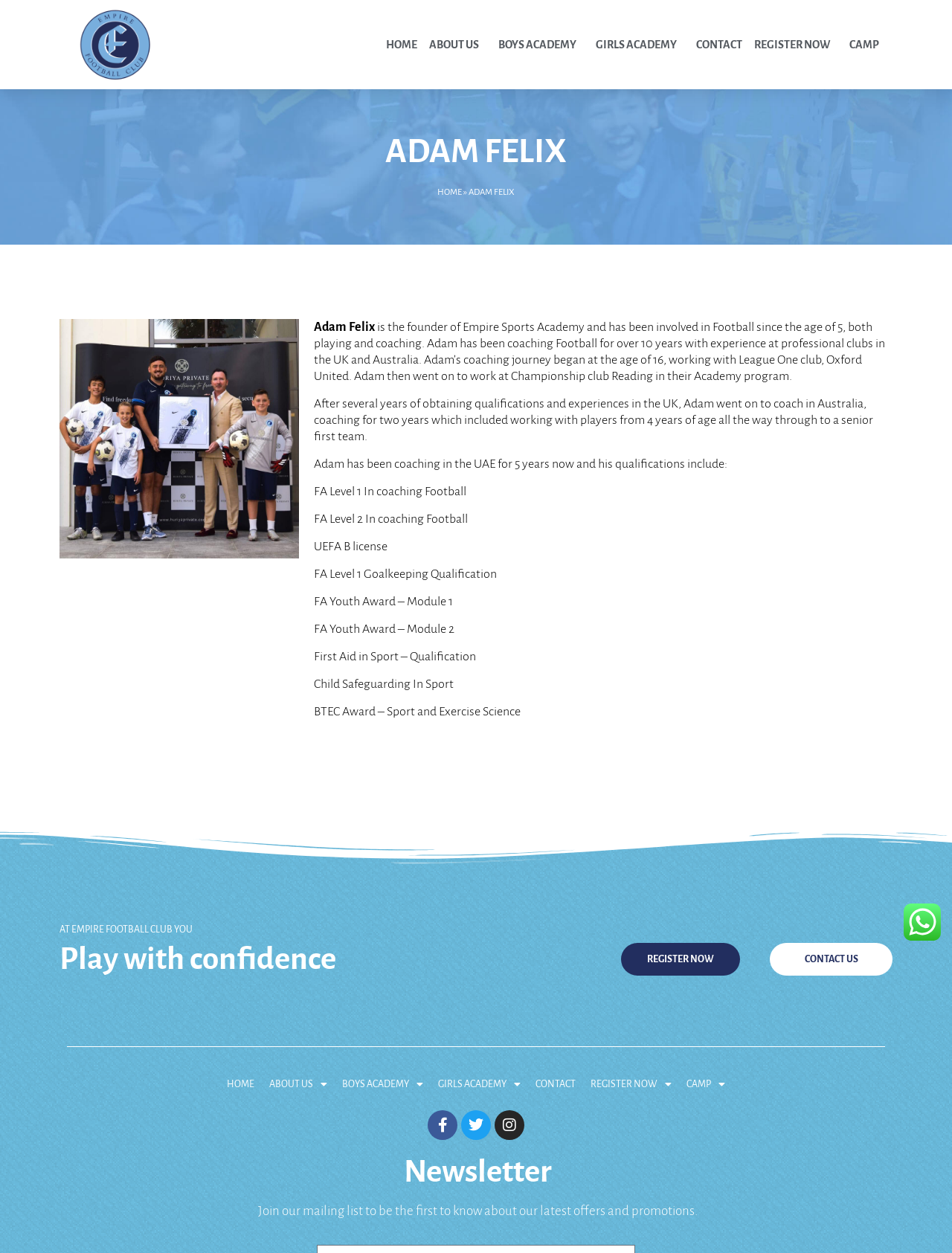Please mark the bounding box coordinates of the area that should be clicked to carry out the instruction: "Follow Empire Football Club on Facebook".

[0.449, 0.886, 0.48, 0.91]